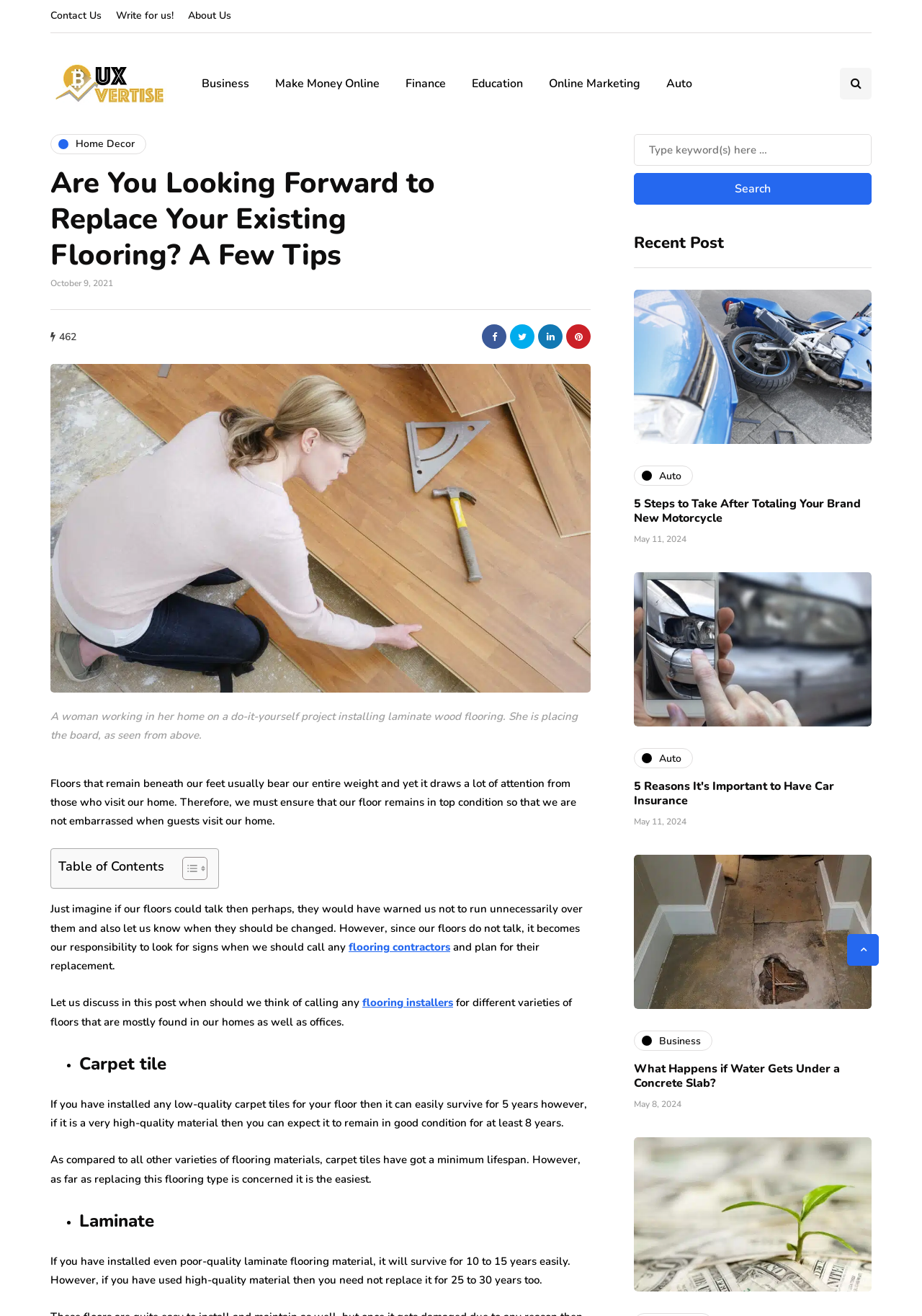What is the minimum lifespan of carpet tiles?
Give a detailed response to the question by analyzing the screenshot.

According to the webpage, carpet tiles have a minimum lifespan of 5 years if they are of low quality, and up to 8 years if they are of high quality.